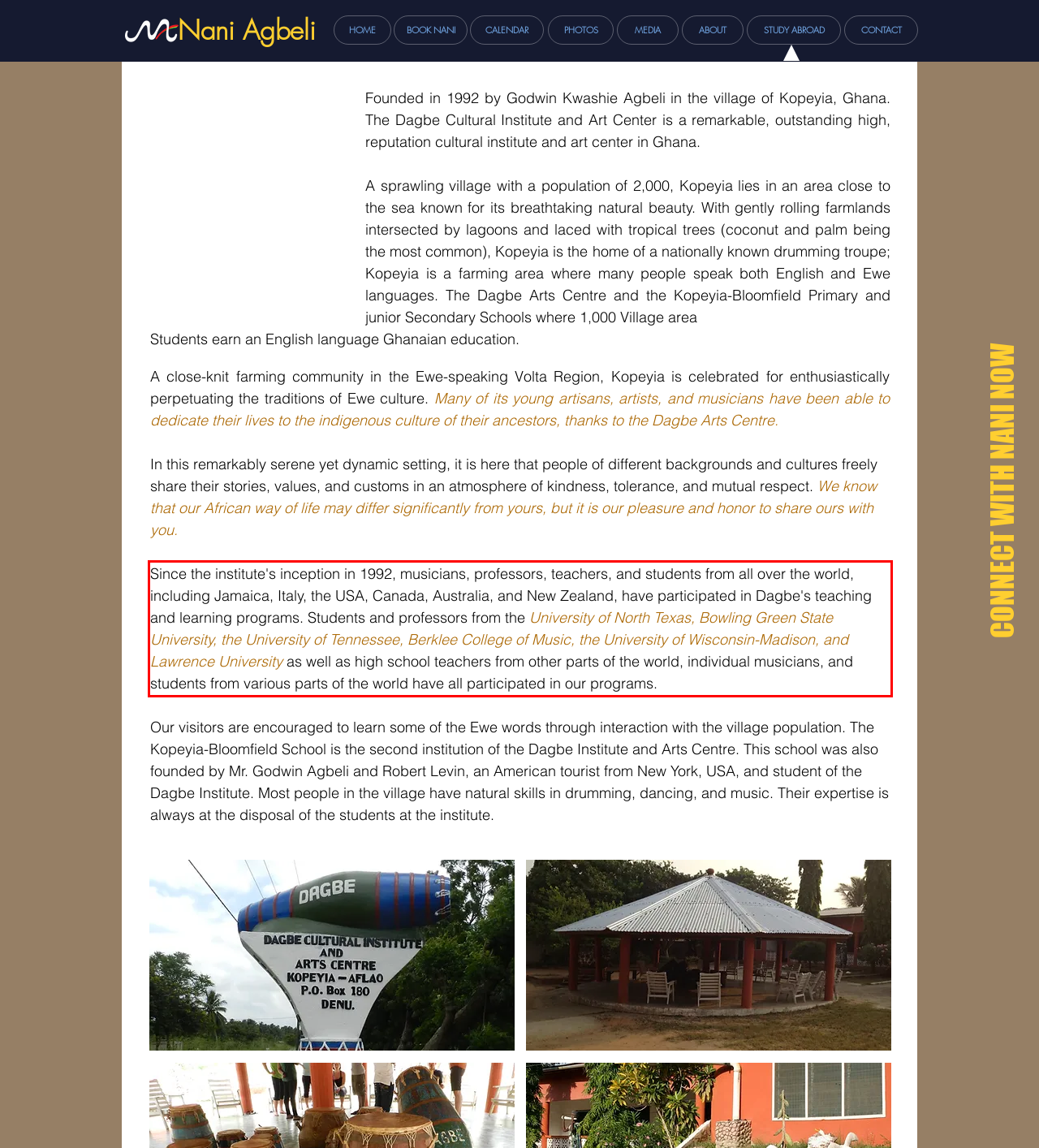Review the screenshot of the webpage and recognize the text inside the red rectangle bounding box. Provide the extracted text content.

Since the institute's inception in 1992, musicians, professors, teachers, and students from all over the world, including Jamaica, Italy, the USA, Canada, Australia, and New Zealand, have participated in Dagbe's teaching and learning programs. Students and professors from the University of North Texas, Bowling Green State University, the University of Tennessee, Berklee College of Music, the University of Wisconsin-Madison, and Lawrence University as well as high school teachers from other parts of the world, individual musicians, and students from various parts of the world have all participated in our programs.